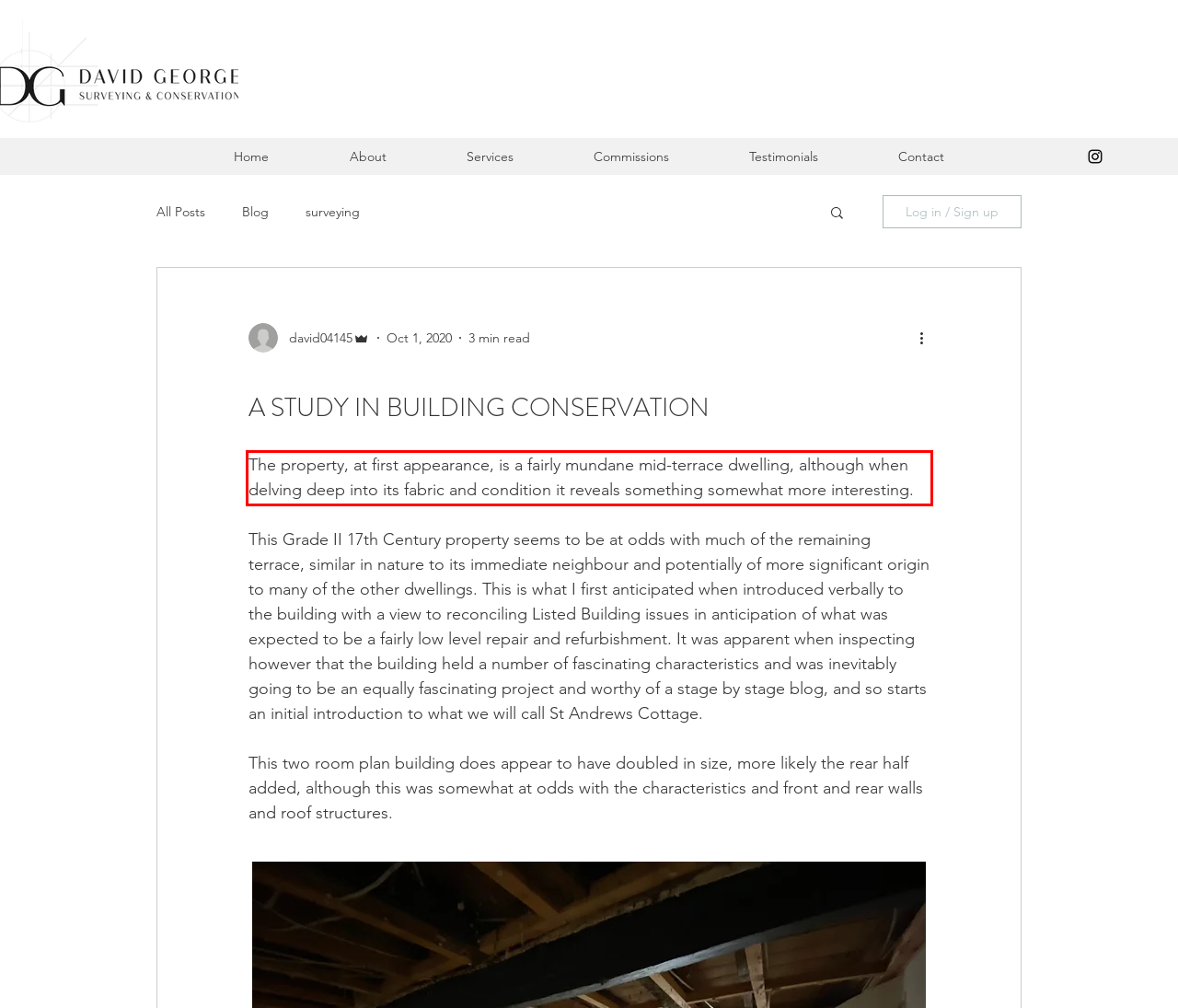Using the provided screenshot of a webpage, recognize and generate the text found within the red rectangle bounding box.

The property, at first appearance, is a fairly mundane mid-terrace dwelling, although when delving deep into its fabric and condition it reveals something somewhat more interesting.